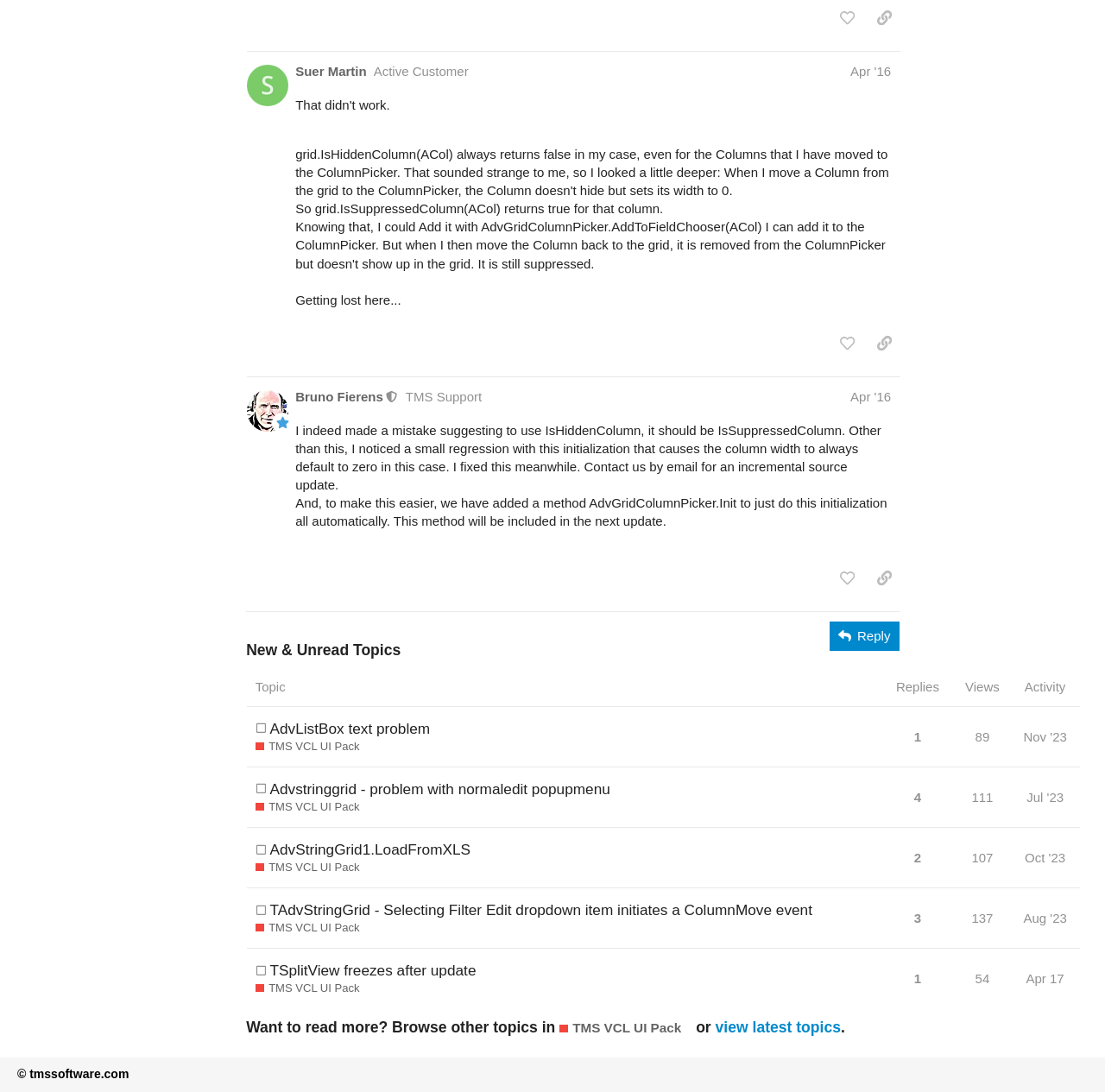Determine the bounding box for the UI element as described: "TMS VCL UI Pack". The coordinates should be represented as four float numbers between 0 and 1, formatted as [left, top, right, bottom].

[0.506, 0.933, 0.617, 0.95]